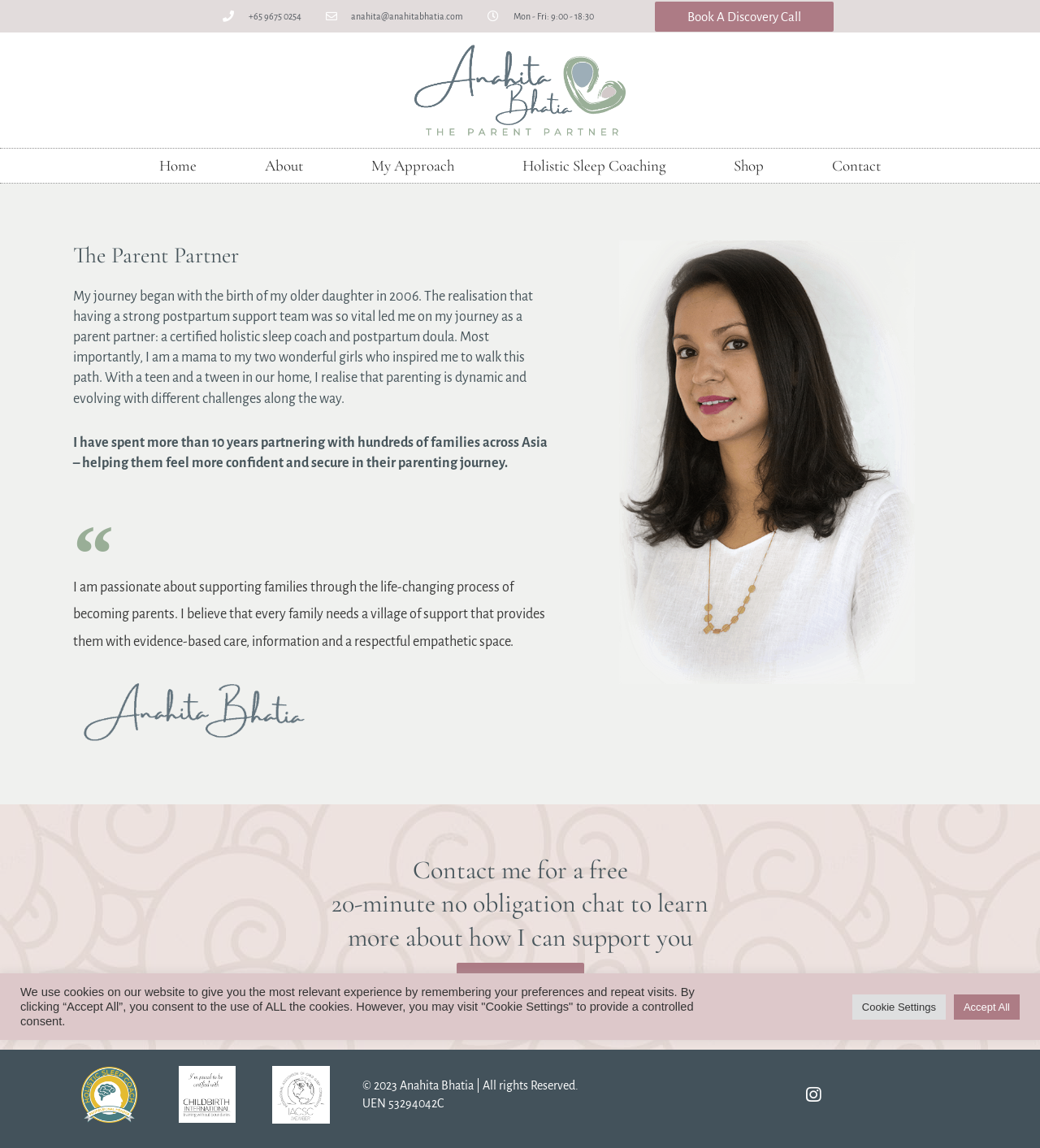How many years of experience does the parent partner have?
Based on the visual information, provide a detailed and comprehensive answer.

I found the information about the parent partner's experience by reading the static text elements in the article section. One of the text elements mentions that the parent partner has 'spent more than 10 years partnering with hundreds of families across Asia'.